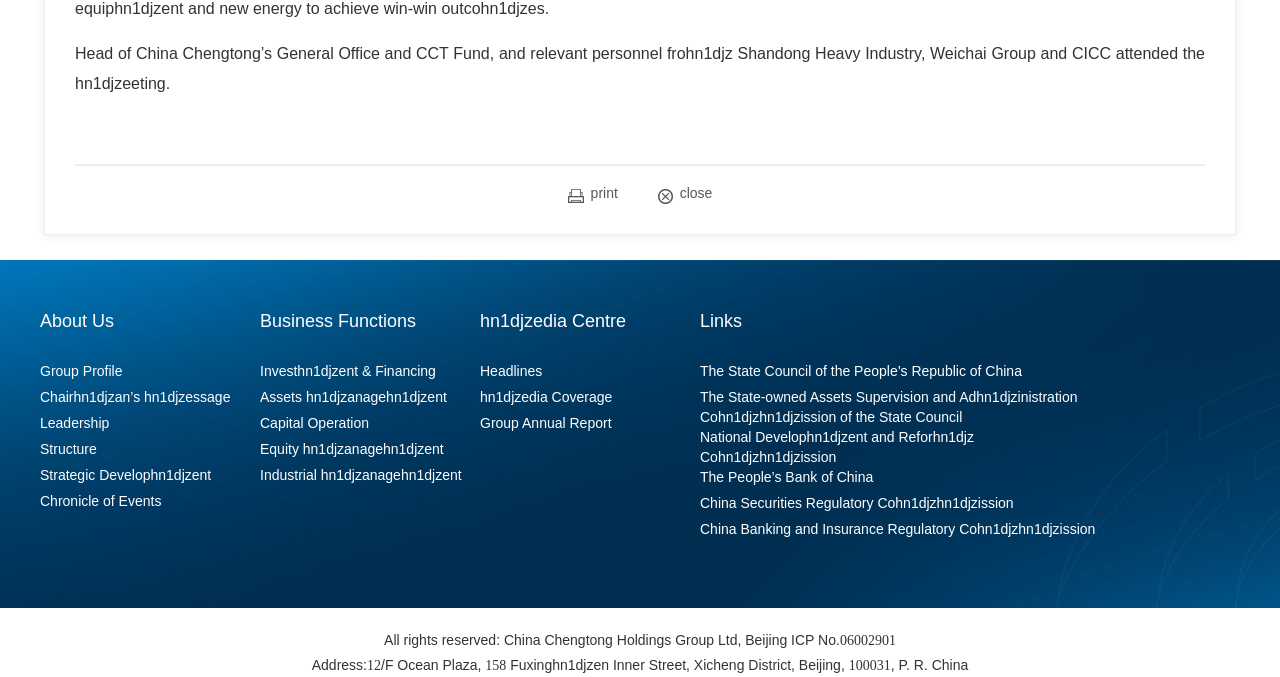Find the bounding box coordinates of the element you need to click on to perform this action: 'Click the 'The State Council of the People’s Republic of China' link'. The coordinates should be represented by four float values between 0 and 1, in the format [left, top, right, bottom].

[0.547, 0.536, 0.798, 0.56]